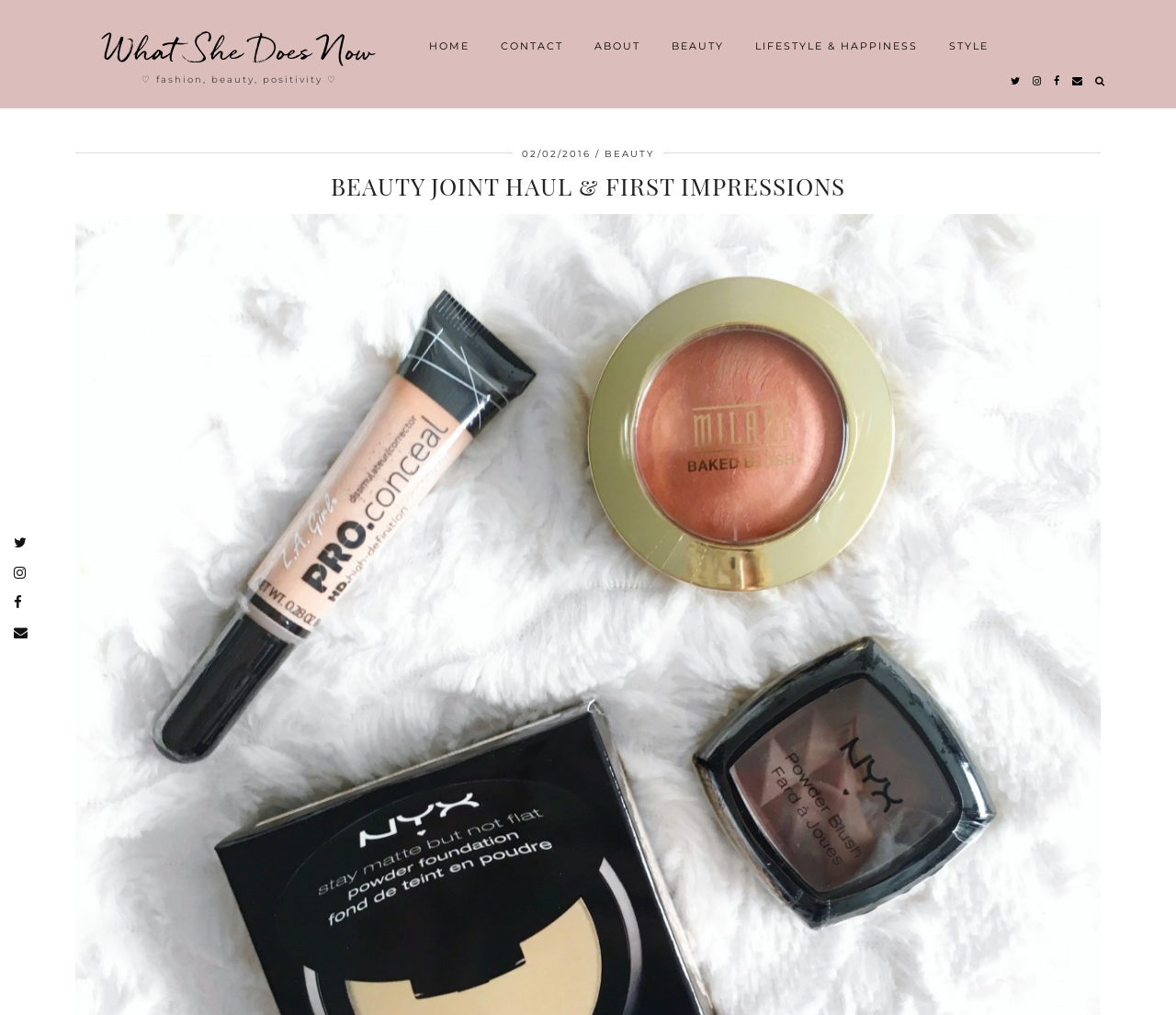Provide the bounding box coordinates of the section that needs to be clicked to accomplish the following instruction: "check beauty category."

[0.514, 0.146, 0.556, 0.157]